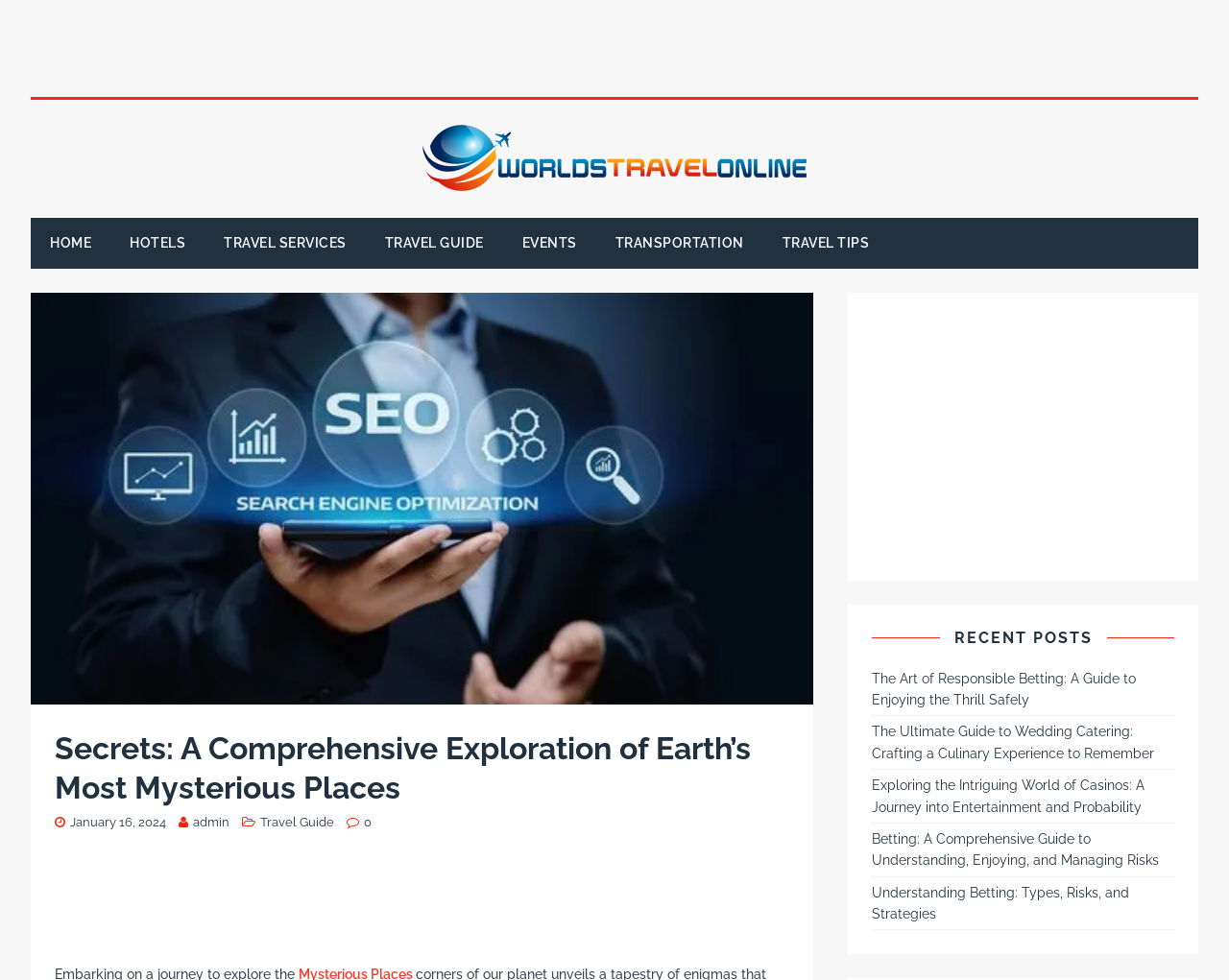Identify the bounding box coordinates of the region that should be clicked to execute the following instruction: "Click on Universitas Komputer Indonesia".

None